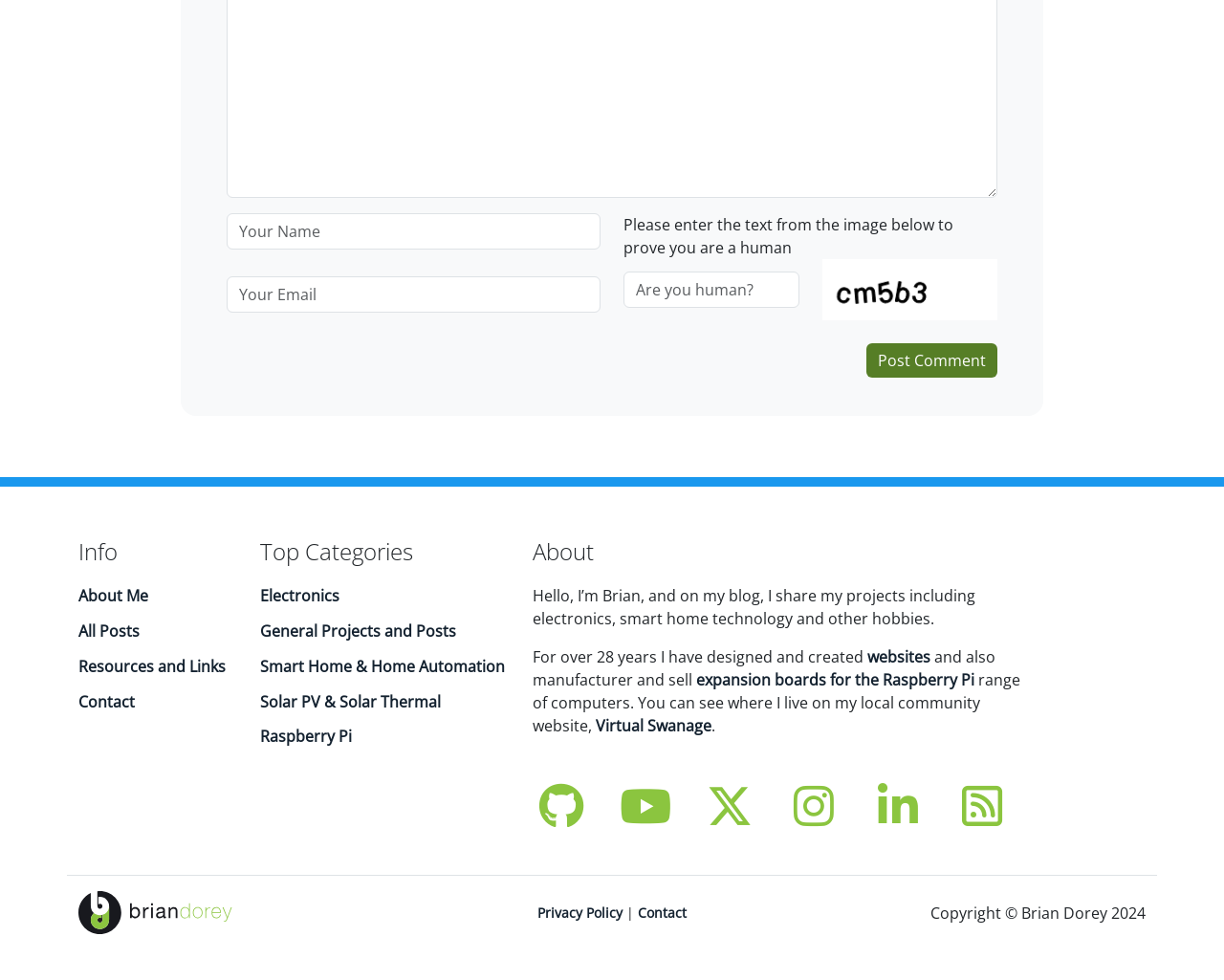Please indicate the bounding box coordinates of the element's region to be clicked to achieve the instruction: "view recent posts". Provide the coordinates as four float numbers between 0 and 1, i.e., [left, top, right, bottom].

None